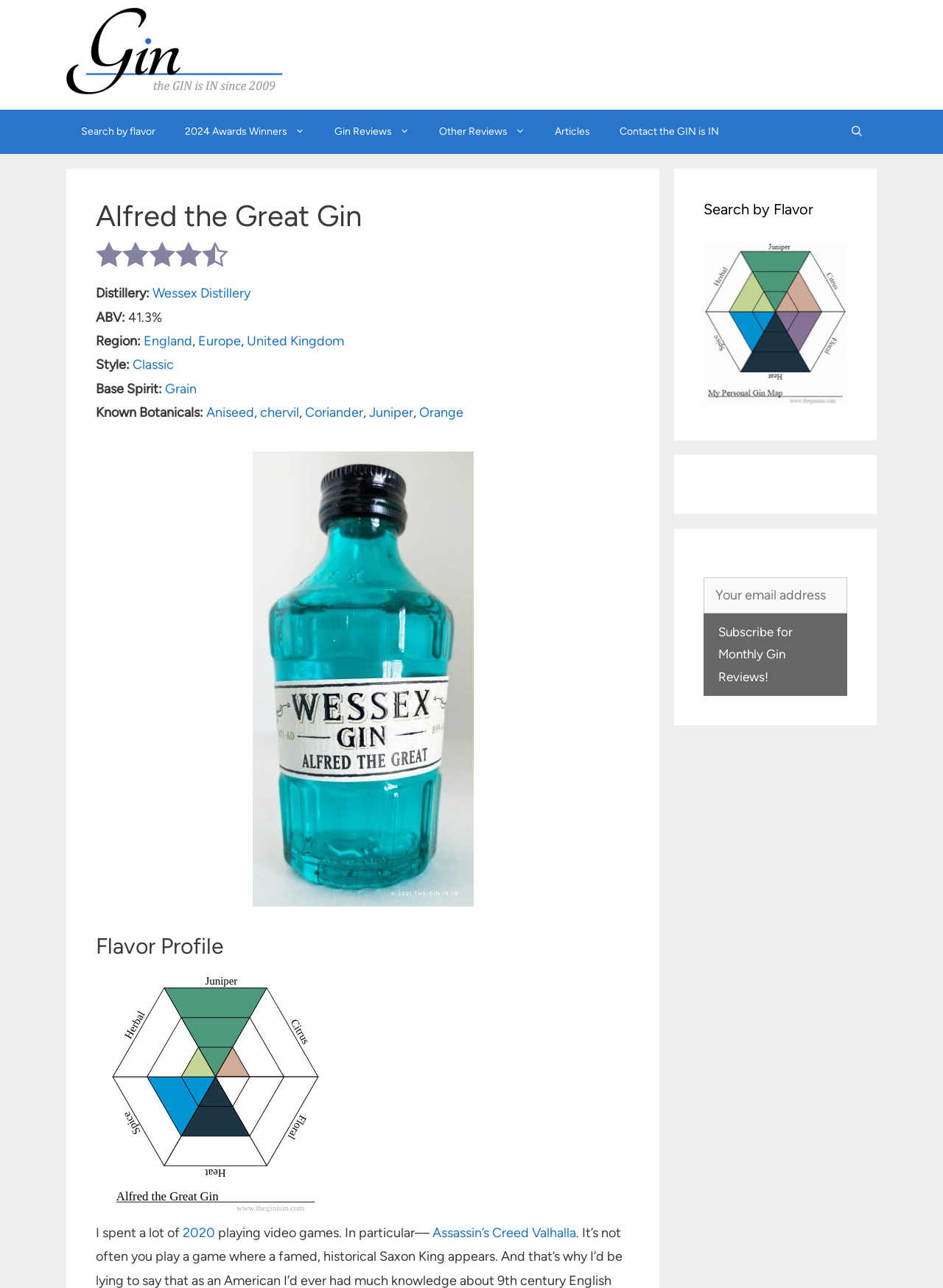Please provide the bounding box coordinates in the format (top-left x, top-left y, bottom-right x, bottom-right y). Remember, all values are floating point numbers between 0 and 1. What is the bounding box coordinate of the region described as: United Kingdom

[0.262, 0.258, 0.365, 0.271]